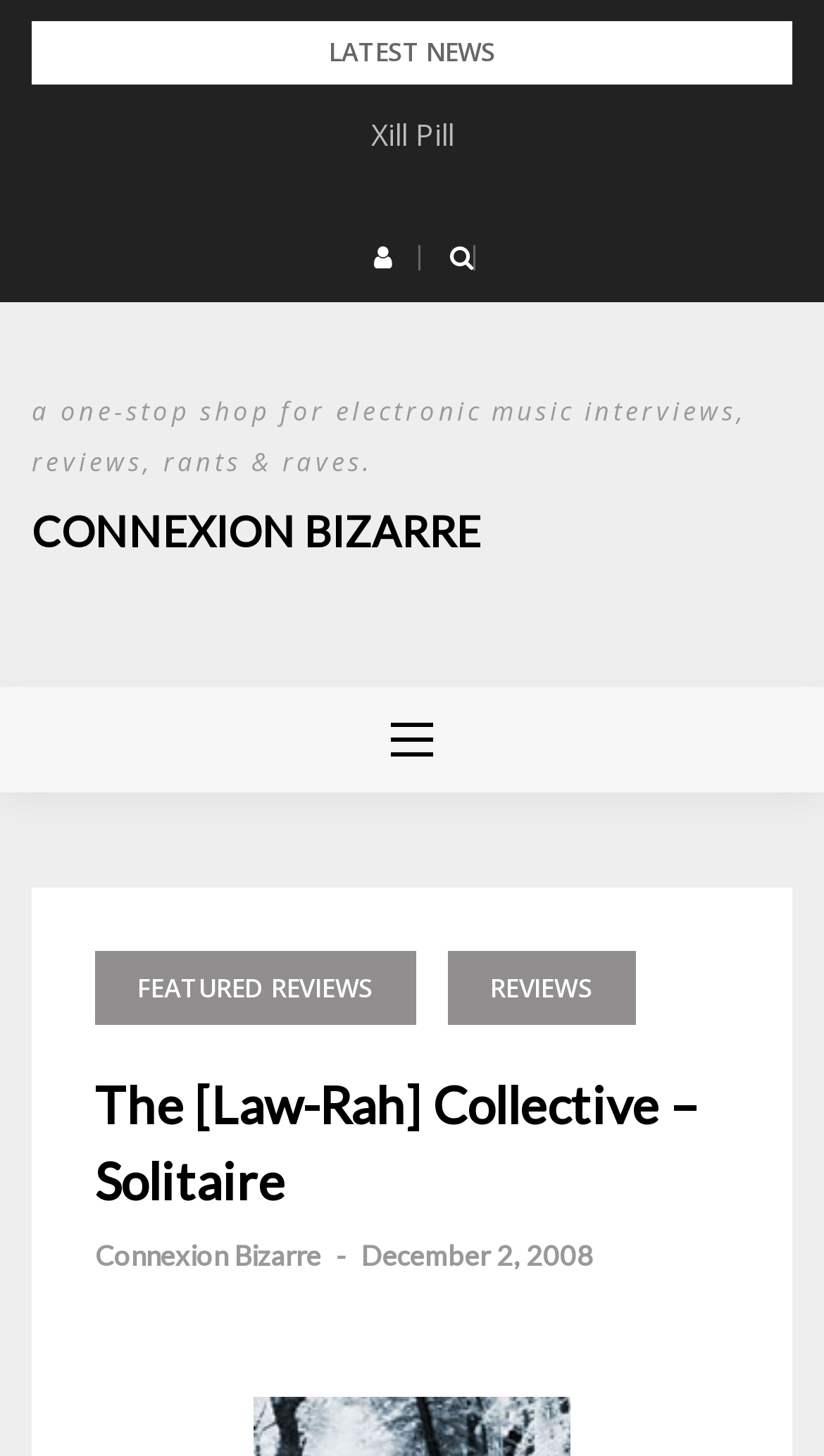Provide a short answer using a single word or phrase for the following question: 
What is the date of the Connexion Bizarre article?

December 2, 2008